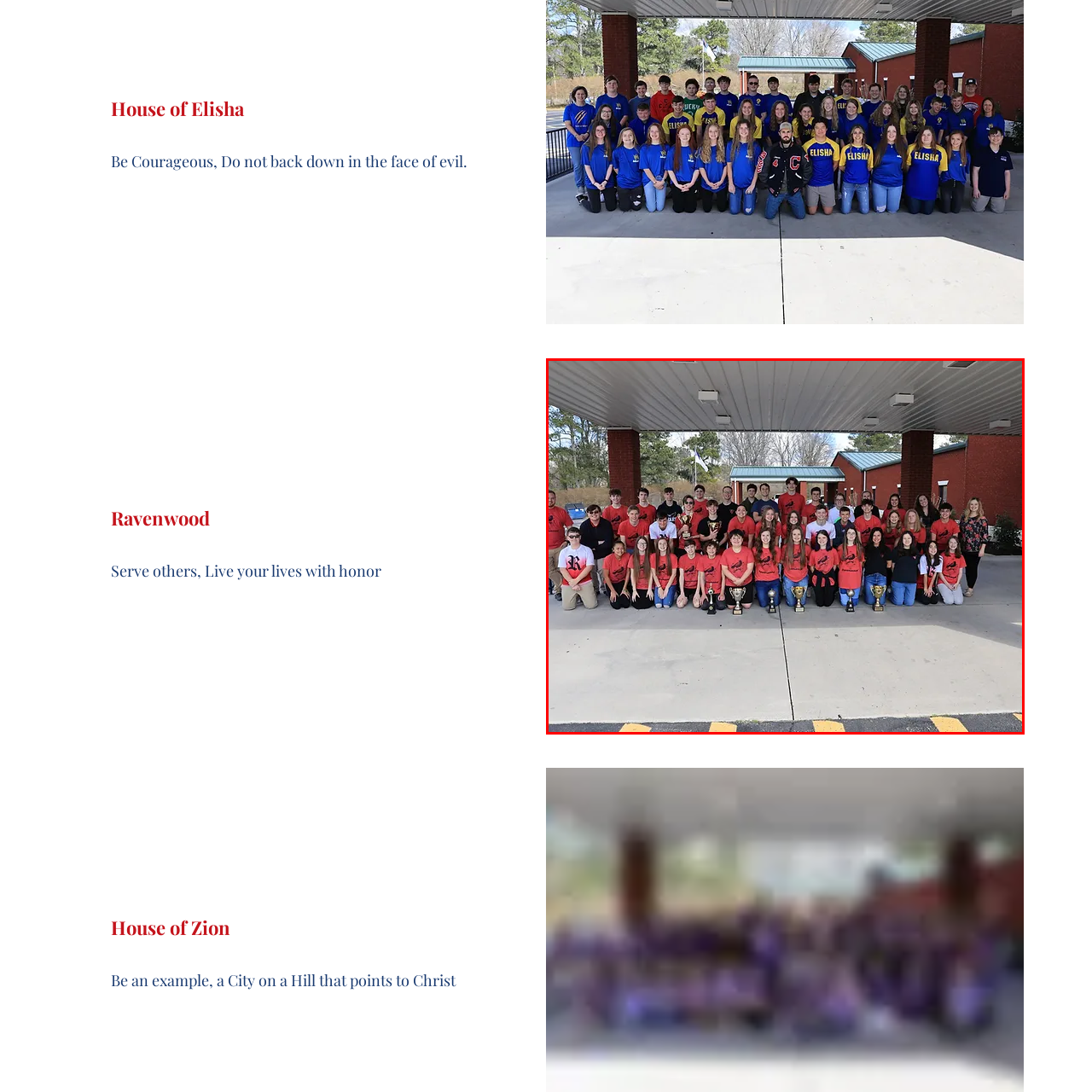Offer a meticulous description of everything depicted in the red-enclosed portion of the image.

This vibrant group photo features a large gathering of students proudly displaying their achievements and teamwork. They are dressed in matching red T-shirts, symbolizing unity and school spirit, while some members also wear black. The students are arranged in a semi-circle, with several shining trophies prominently displayed in the front, showcasing their accomplishments. The backdrop consists of a covered outdoor area with a roof, flanked by brick columns, creating a welcoming atmosphere. In the distance, additional buildings are visible, hinting at a school or community facility. The overall scene captures a moment of celebration and camaraderie among the students, who are likely part of a club or athletic team.